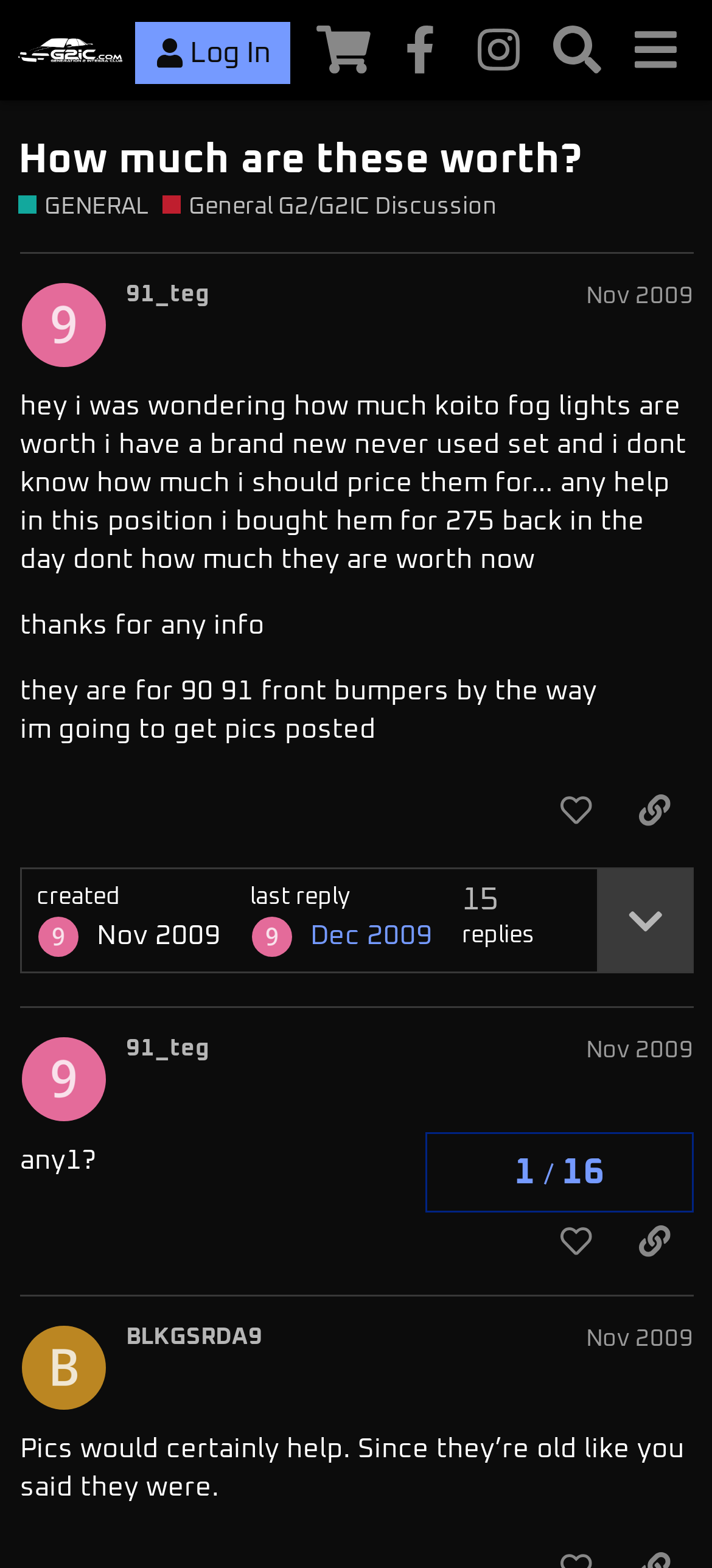How many replies are there to the first post?
Refer to the image and give a detailed answer to the query.

The number of replies to the first post can be found at the bottom of the post, where it says 'replies' and shows a number, which is 1 in this case.